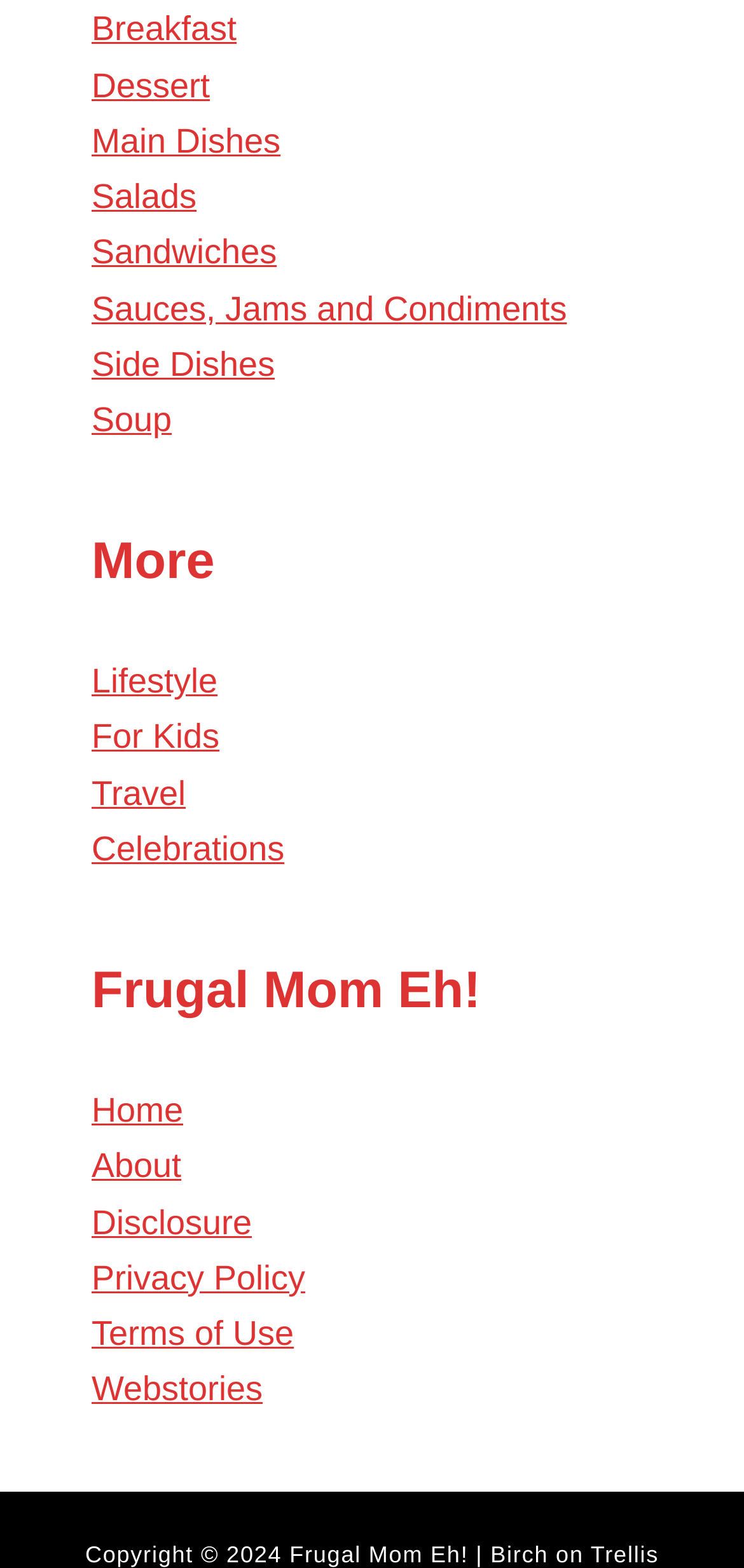What type of information is provided in the links at the bottom of the webpage?
Answer the question with a detailed explanation, including all necessary information.

The links at the bottom of the webpage, including 'Home', 'About', 'Disclosure', 'Privacy Policy', and 'Terms of Use', suggest that they provide information about the website itself, rather than food or recipe-related content.